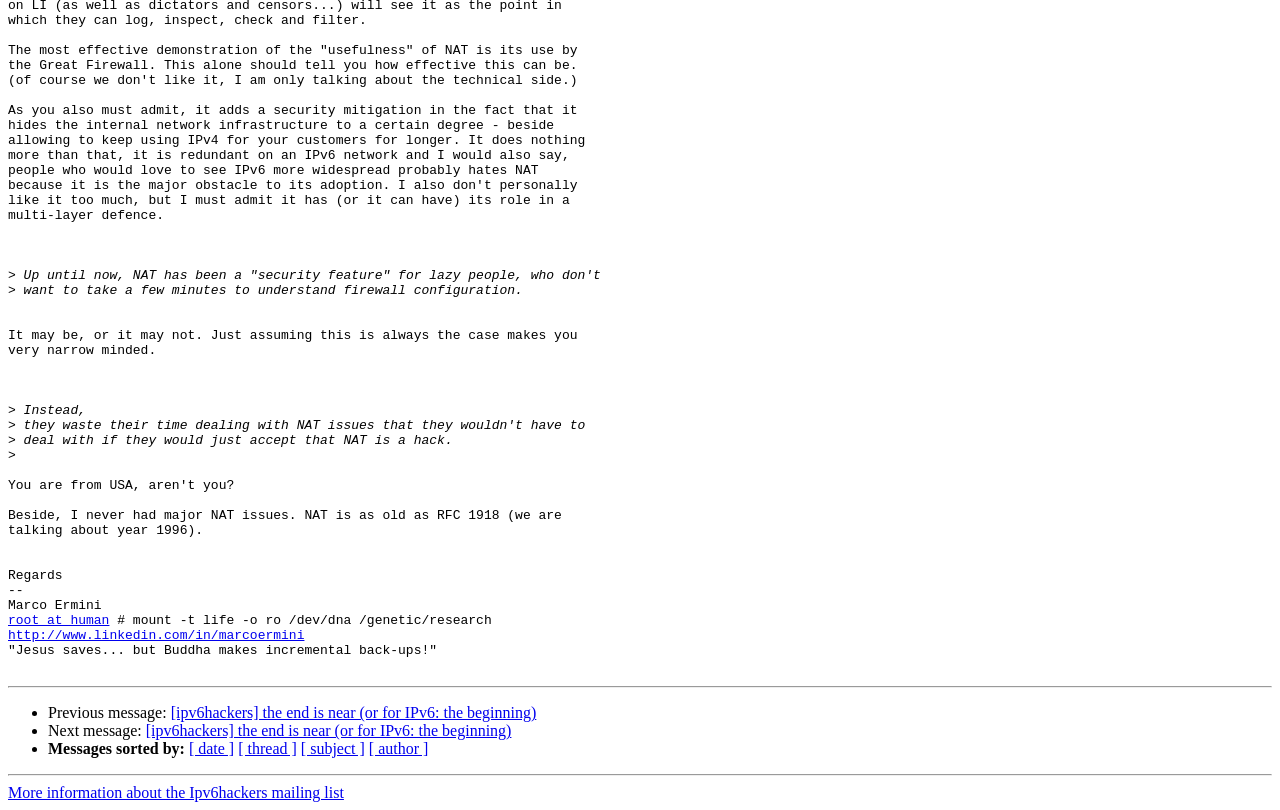Please determine the bounding box coordinates for the element with the description: "[ date ]".

[0.148, 0.914, 0.183, 0.935]